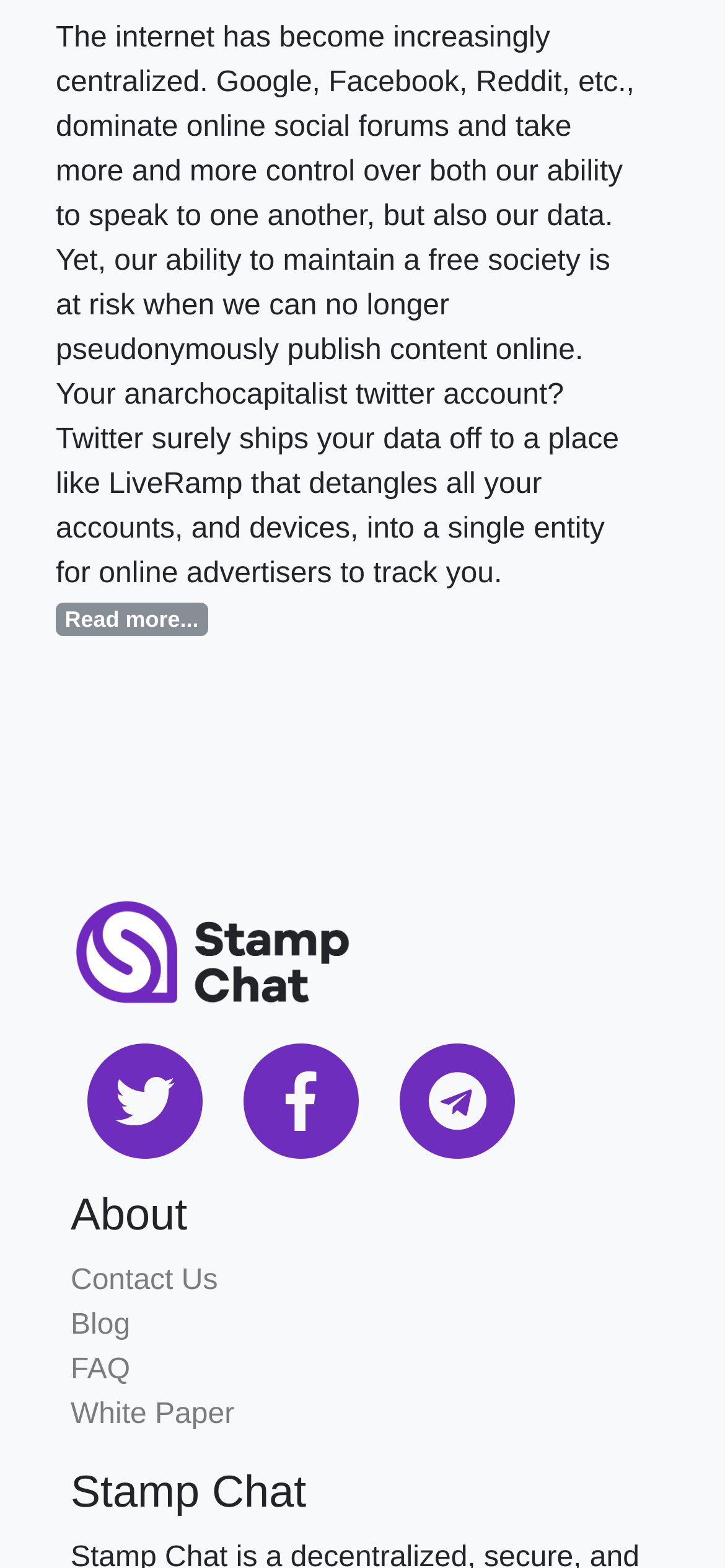How many navigation links are available?
Look at the image and answer the question with a single word or phrase.

Five